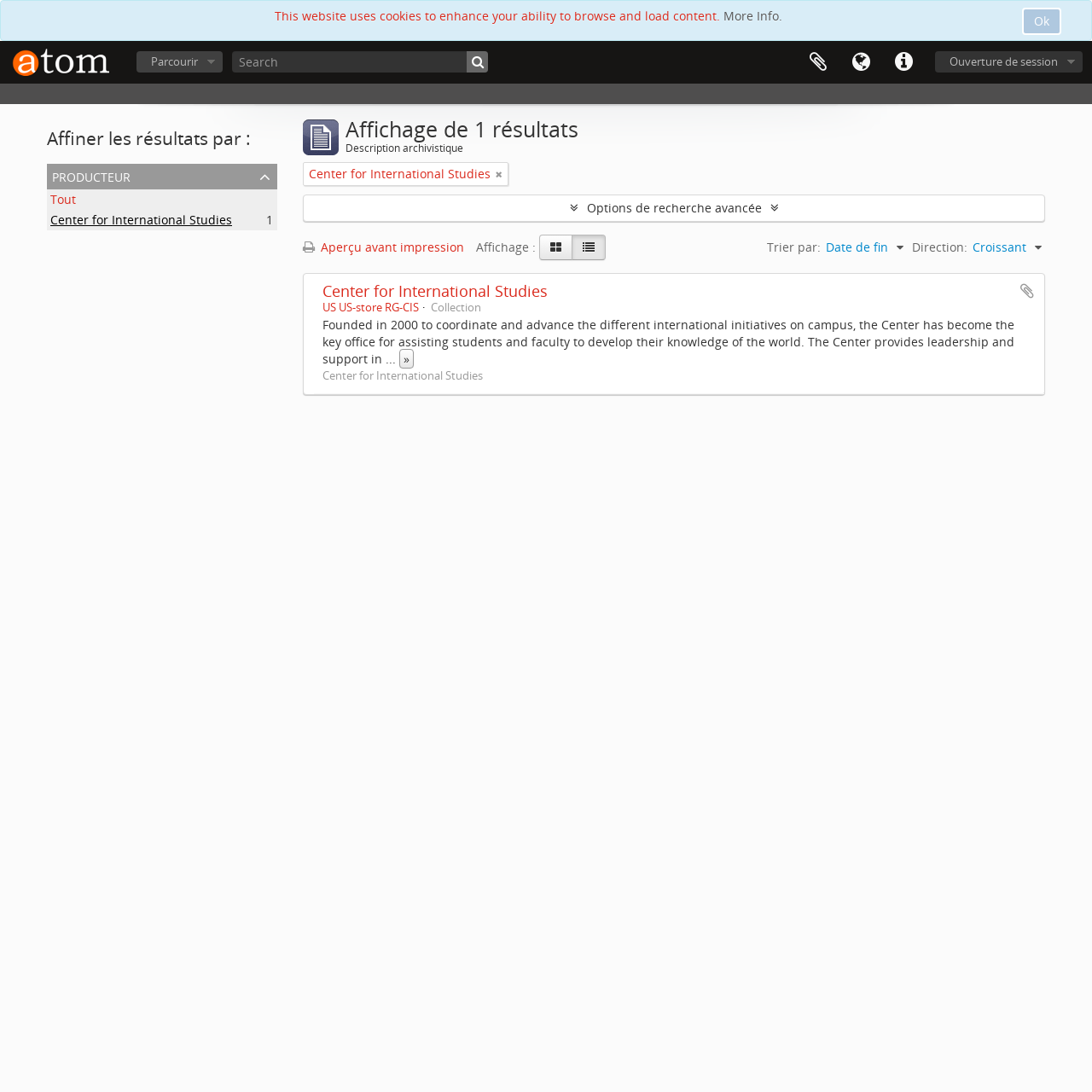Determine the bounding box coordinates for the element that should be clicked to follow this instruction: "Open session". The coordinates should be given as four float numbers between 0 and 1, in the format [left, top, right, bottom].

[0.856, 0.047, 0.991, 0.066]